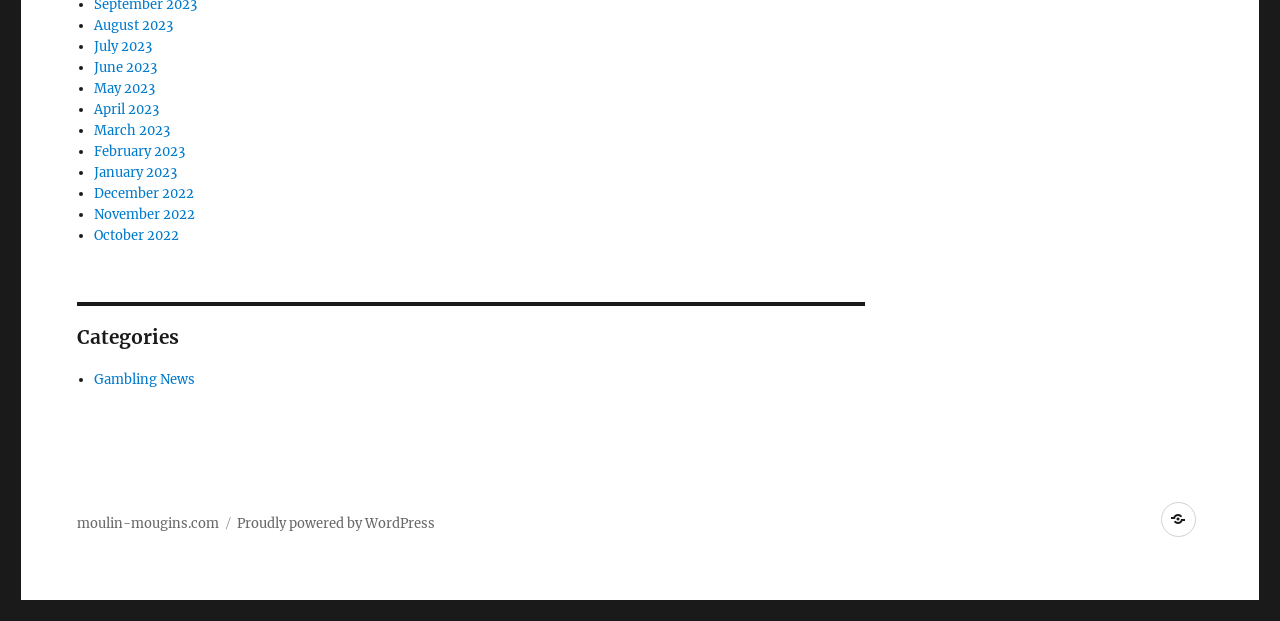Can you specify the bounding box coordinates for the region that should be clicked to fulfill this instruction: "Go to Gambling News".

[0.073, 0.597, 0.152, 0.625]